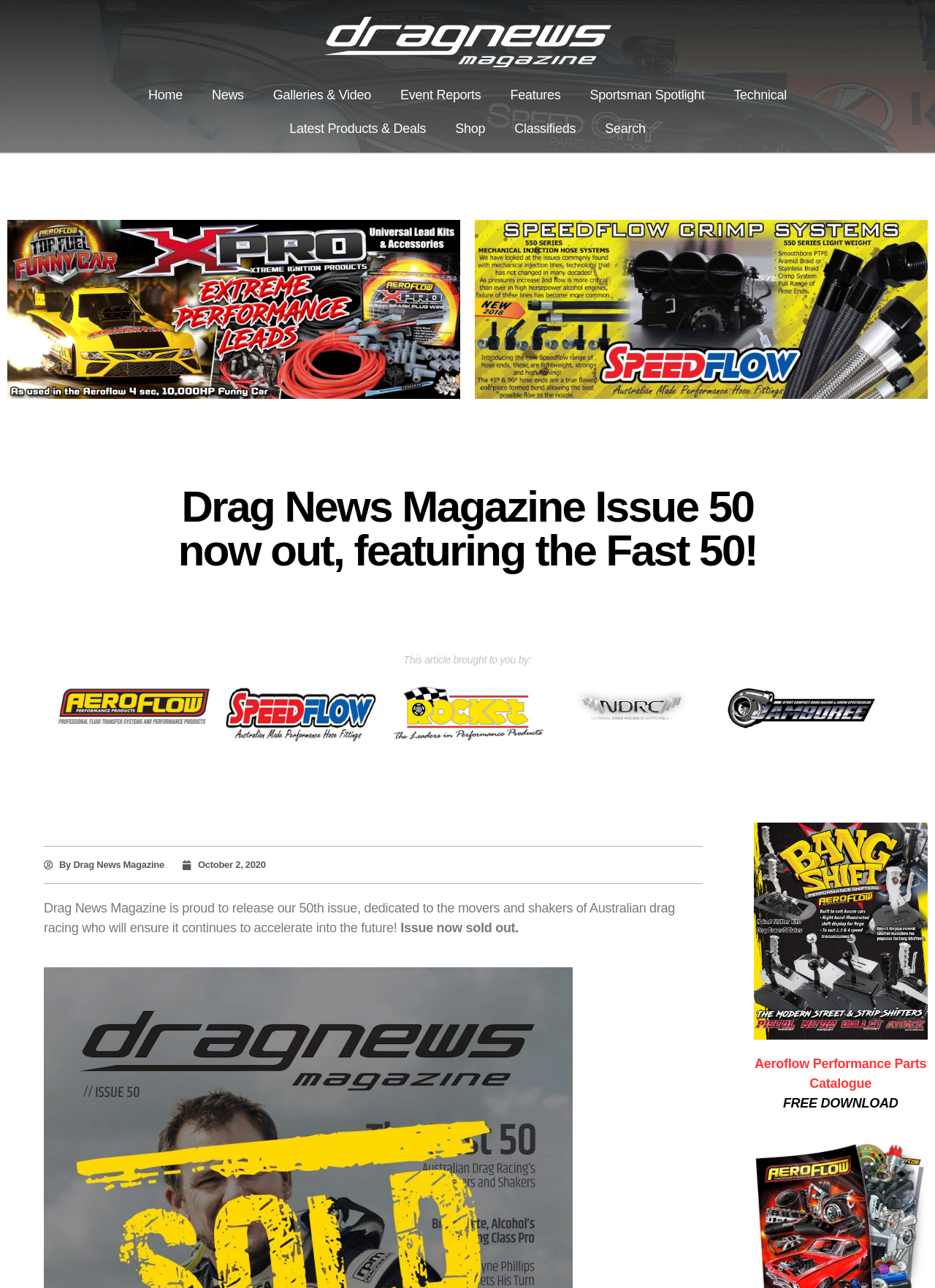Is the current issue still available?
Refer to the image and give a detailed answer to the question.

The answer can be found in the StaticText 'Issue now sold out.' which indicates that the current issue is no longer available.